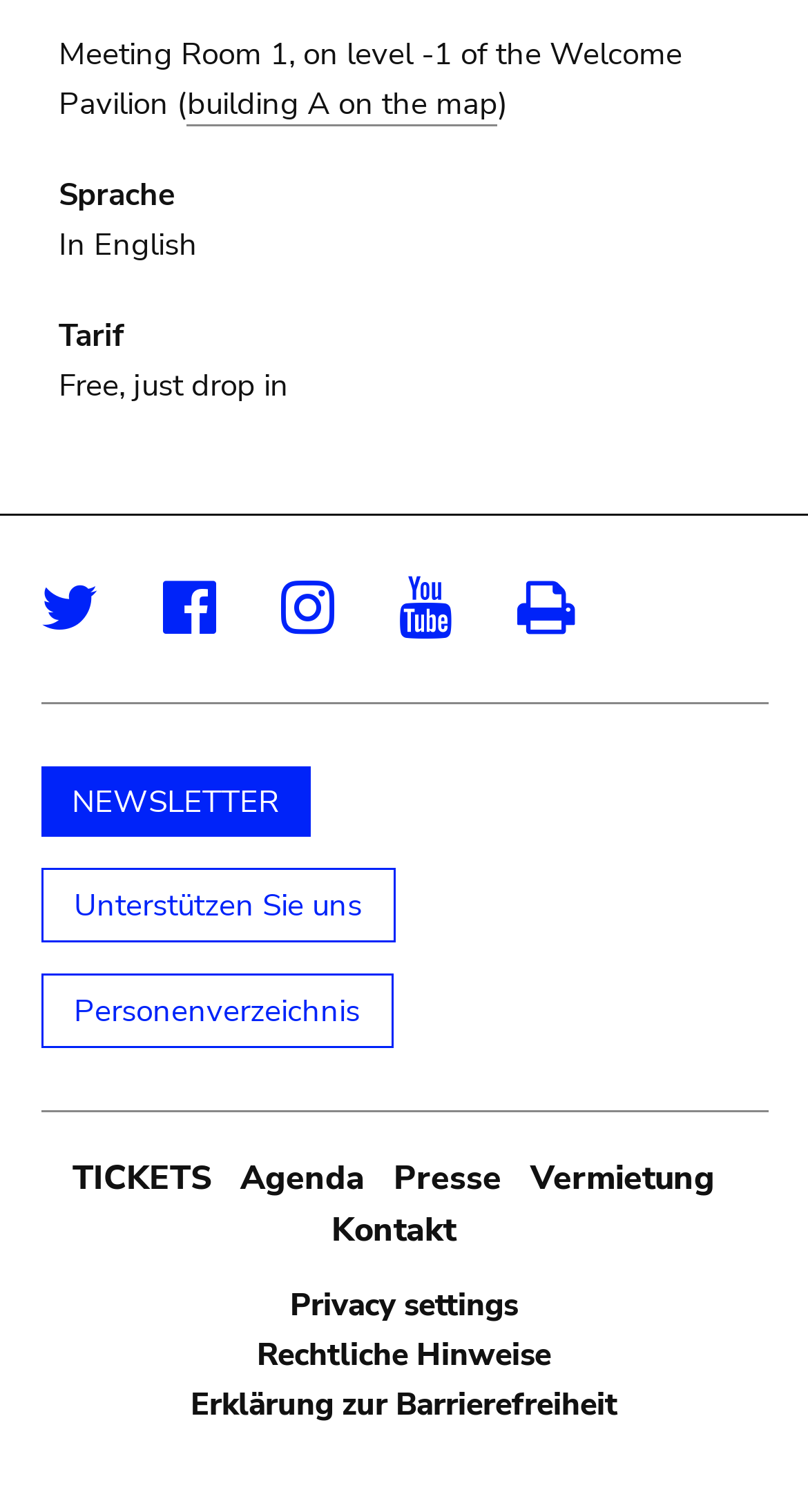Please give a succinct answer using a single word or phrase:
What is the purpose of the 'NEWSLETTER' link?

To subscribe to a newsletter